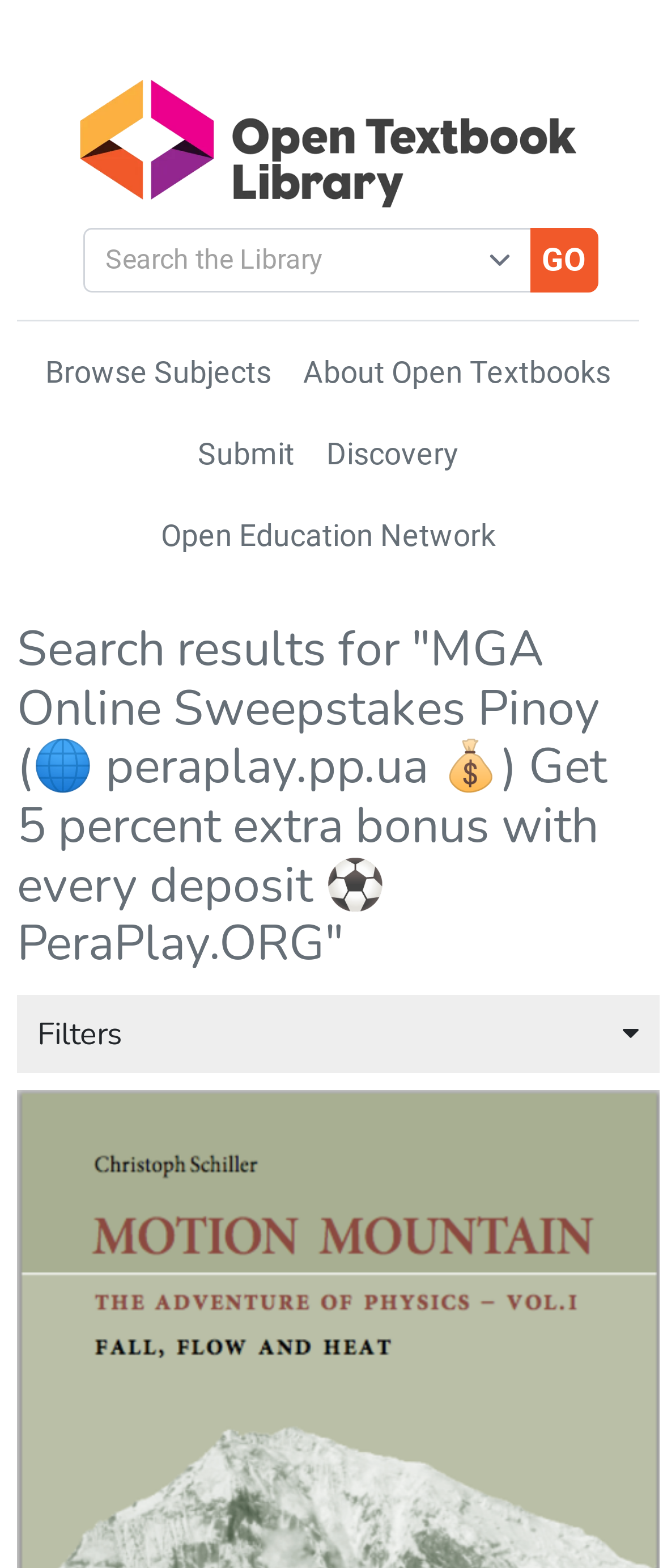Provide the bounding box coordinates of the HTML element this sentence describes: "parent_node: Search name="commit" value="Go"".

[0.799, 0.146, 0.901, 0.187]